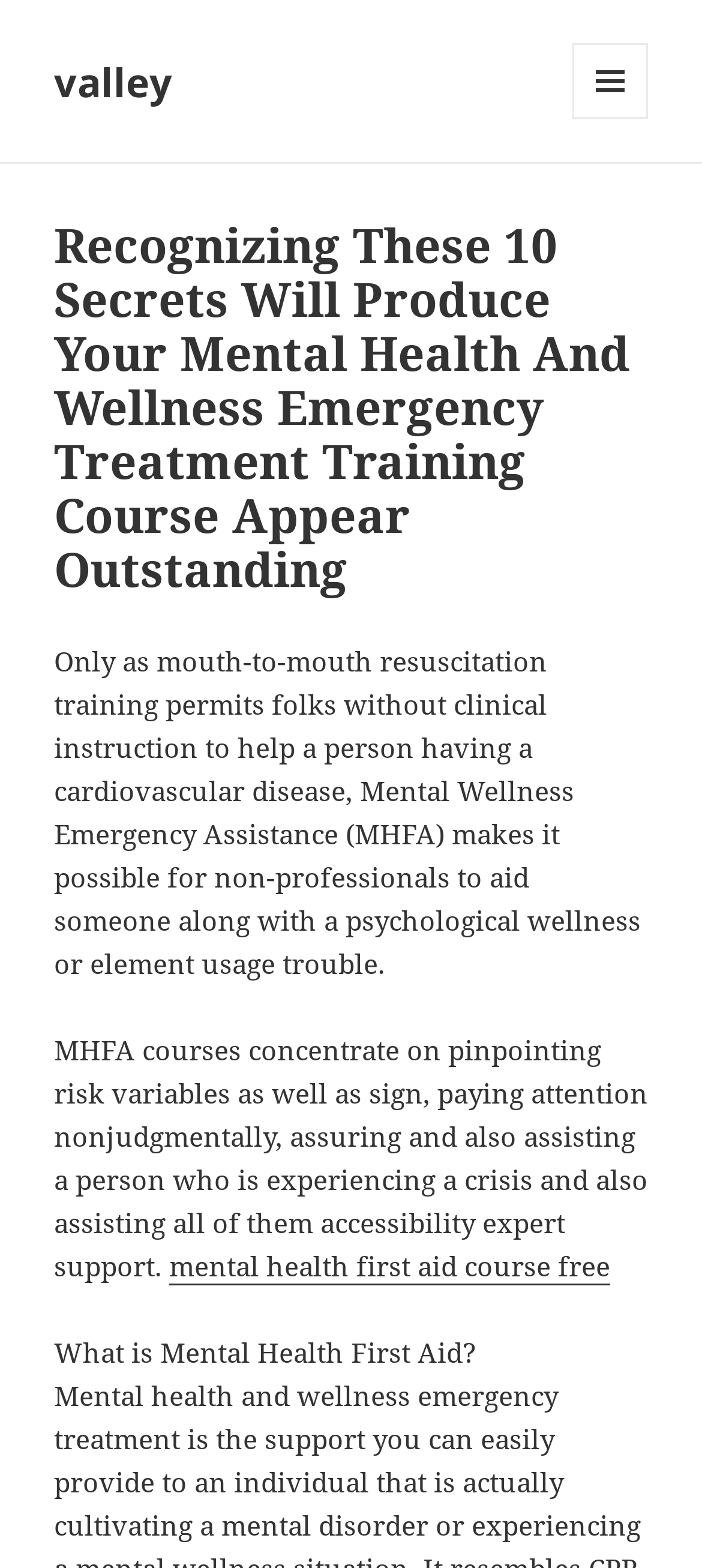What is the focus of MHFA courses?
Based on the visual information, provide a detailed and comprehensive answer.

The webpage states that MHFA courses concentrate on pinpointing risk variables and sign, paying attention nonjudgmentally, assuring and assisting a person who is experiencing a crisis and assisting them access expert support, indicating that the focus of MHFA courses is on identifying risk factors and signs.